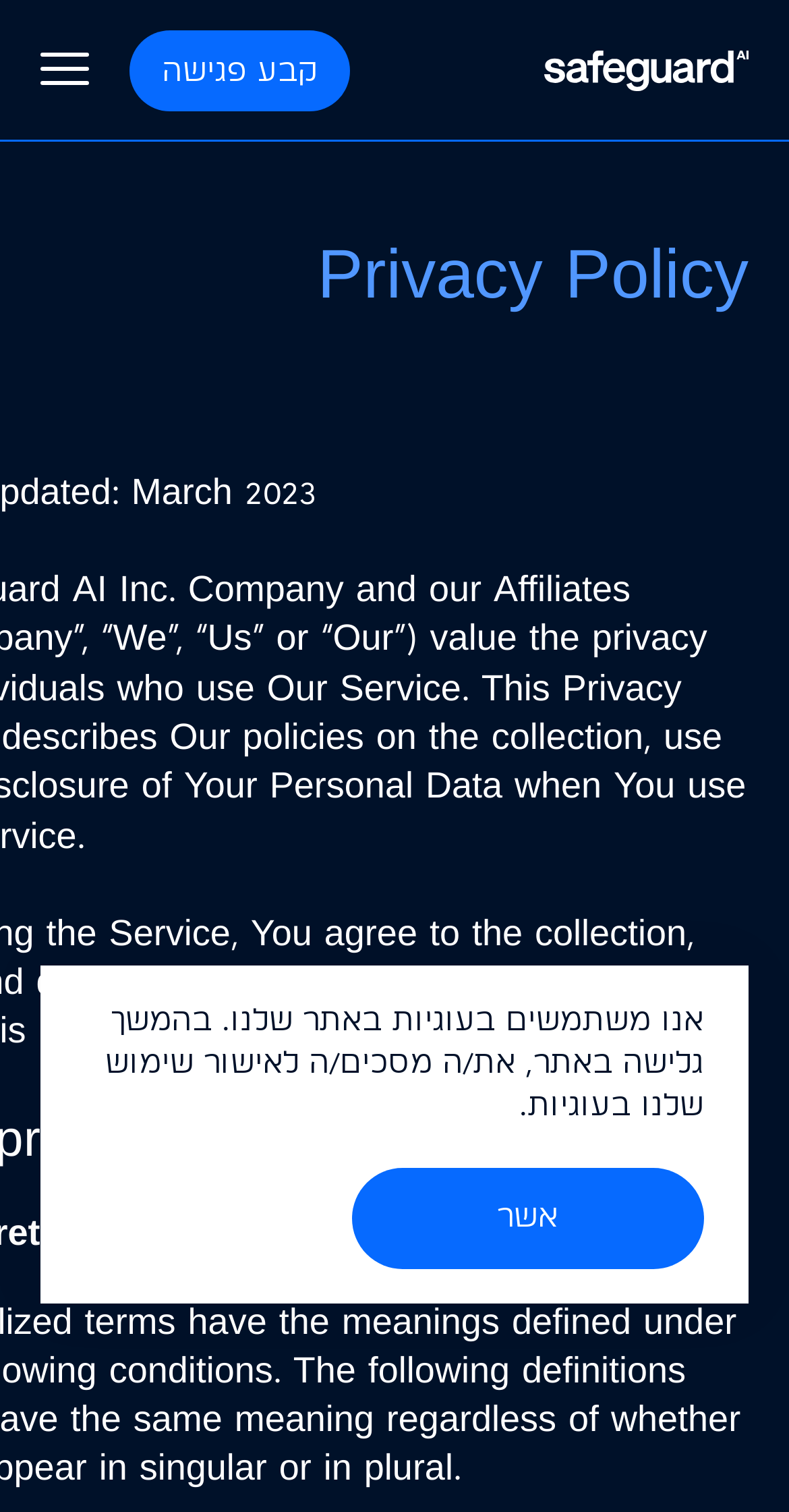How many main categories are listed on the webpage?
Please describe in detail the information shown in the image to answer the question.

There are three main categories listed on the webpage, which can be identified by the links 'פלטפורמה', 'תוכניות', and 'אודות'.